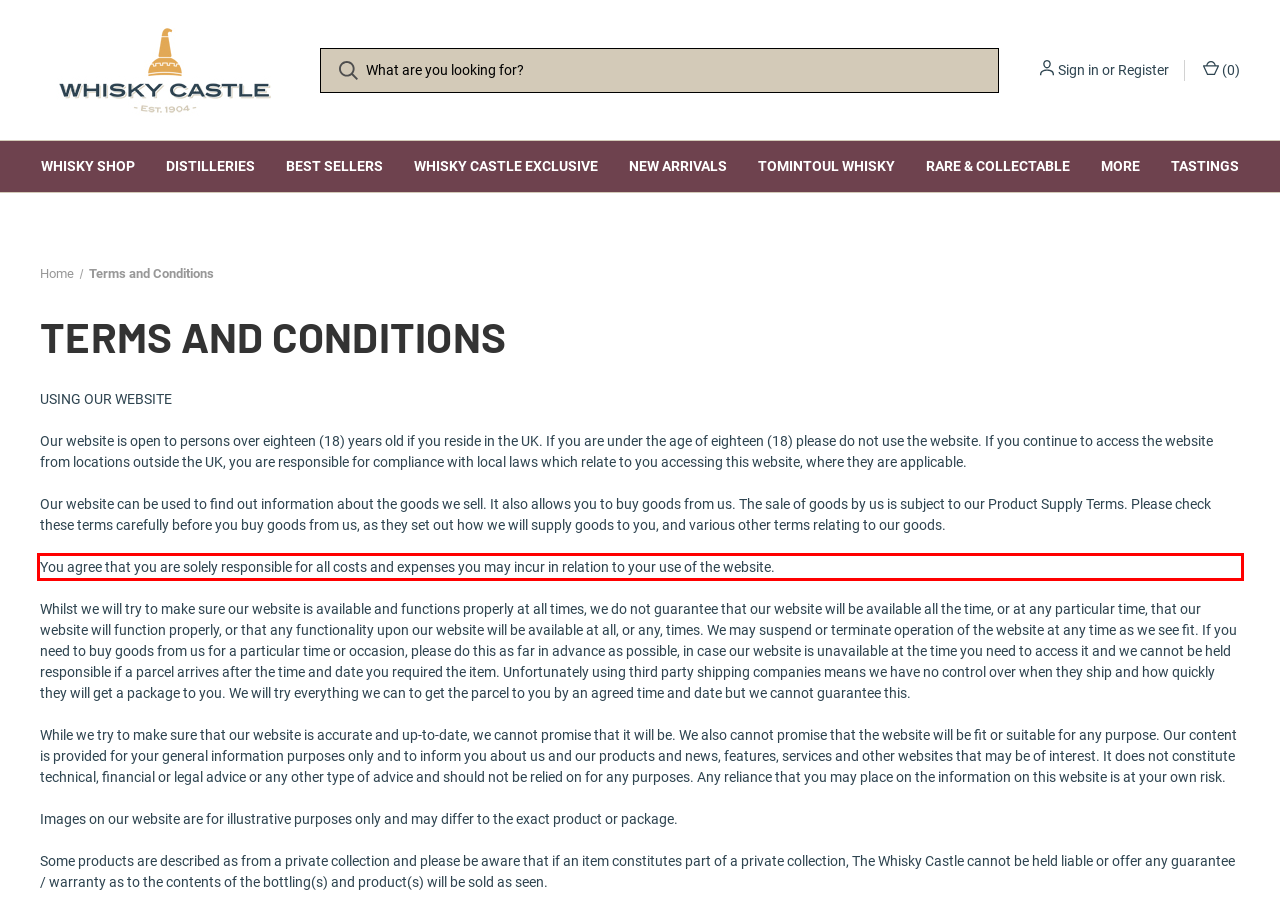Please extract the text content within the red bounding box on the webpage screenshot using OCR.

You agree that you are solely responsible for all costs and expenses you may incur in relation to your use of the website.